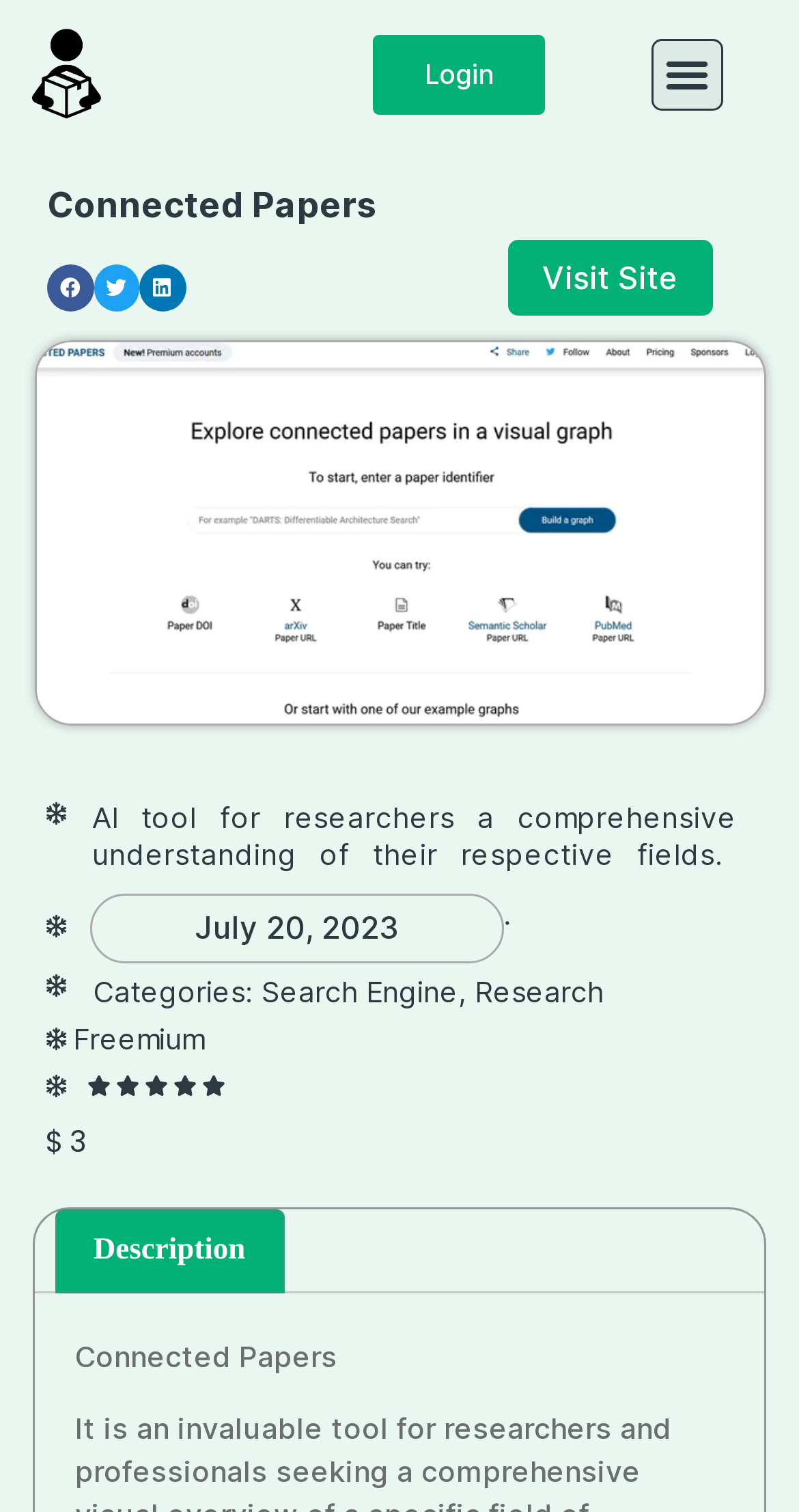Identify the bounding box for the described UI element: "aria-label="Share on twitter"".

[0.117, 0.175, 0.175, 0.205]